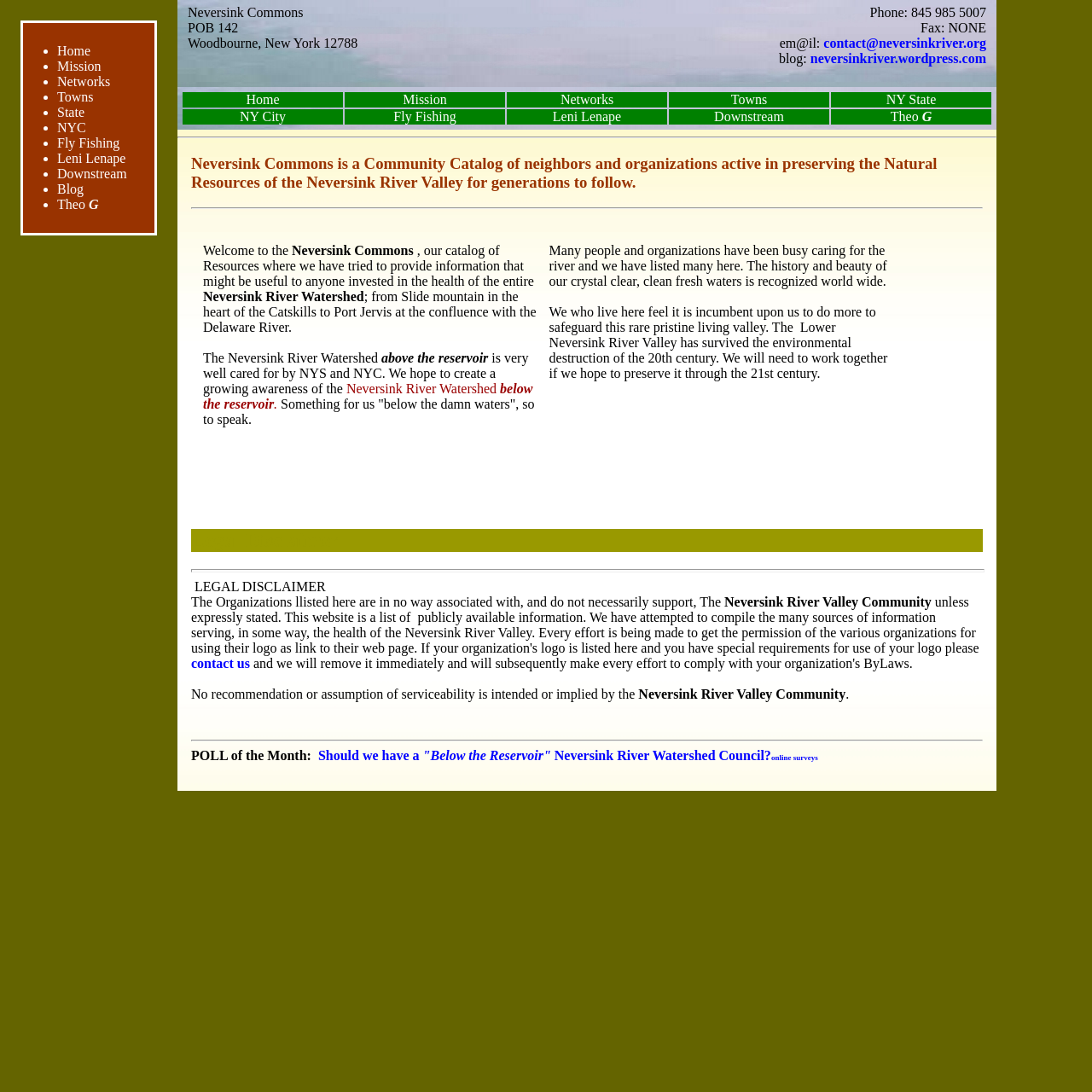Create a detailed description of the webpage's content and layout.

The webpage is titled "Neversink Commons" and appears to be a community catalog for the Neversink River Valley. At the top of the page, there is a table with two columns, containing the organization's address, phone number, fax number, email, and blog link. Below this table, there is a navigation menu with links to various sections, including "Home", "Mission", "Networks", "Towns", "NY State", "NY City", "Fly Fishing", "Leni Lenape", "Downstream", and "Theo G".

Following the navigation menu, there is a horizontal separator, and then a heading that describes the purpose of Neversink Commons, which is to provide a catalog of resources for preserving the natural resources of the Neversink River Valley. Below this heading, there is a paragraph of text that welcomes visitors to the site and explains the importance of preserving the river valley.

The next section of the page is divided into two columns, with a table on the left containing a list of links to various organizations and resources, and a block of text on the right that discusses the history and beauty of the Neversink River Valley.

Further down the page, there is a heading titled "Legal Disclaimer", followed by a horizontal separator and a block of text that explains the disclaimer. Below this, there is a link to "contact us" and a paragraph of text that discusses the Neversink River Valley Community.

The page also features a "POLL of the Month" section, which asks visitors if they think there should be a "Below the Reservoir" Neversink River Watershed Council. There is also a link to online surveys and a list of links to various sections of the site, including "Home", "Mission", "Networks", and others.

Overall, the webpage appears to be a resource for people interested in preserving the Neversink River Valley, and provides a wealth of information and links to relevant organizations and resources.